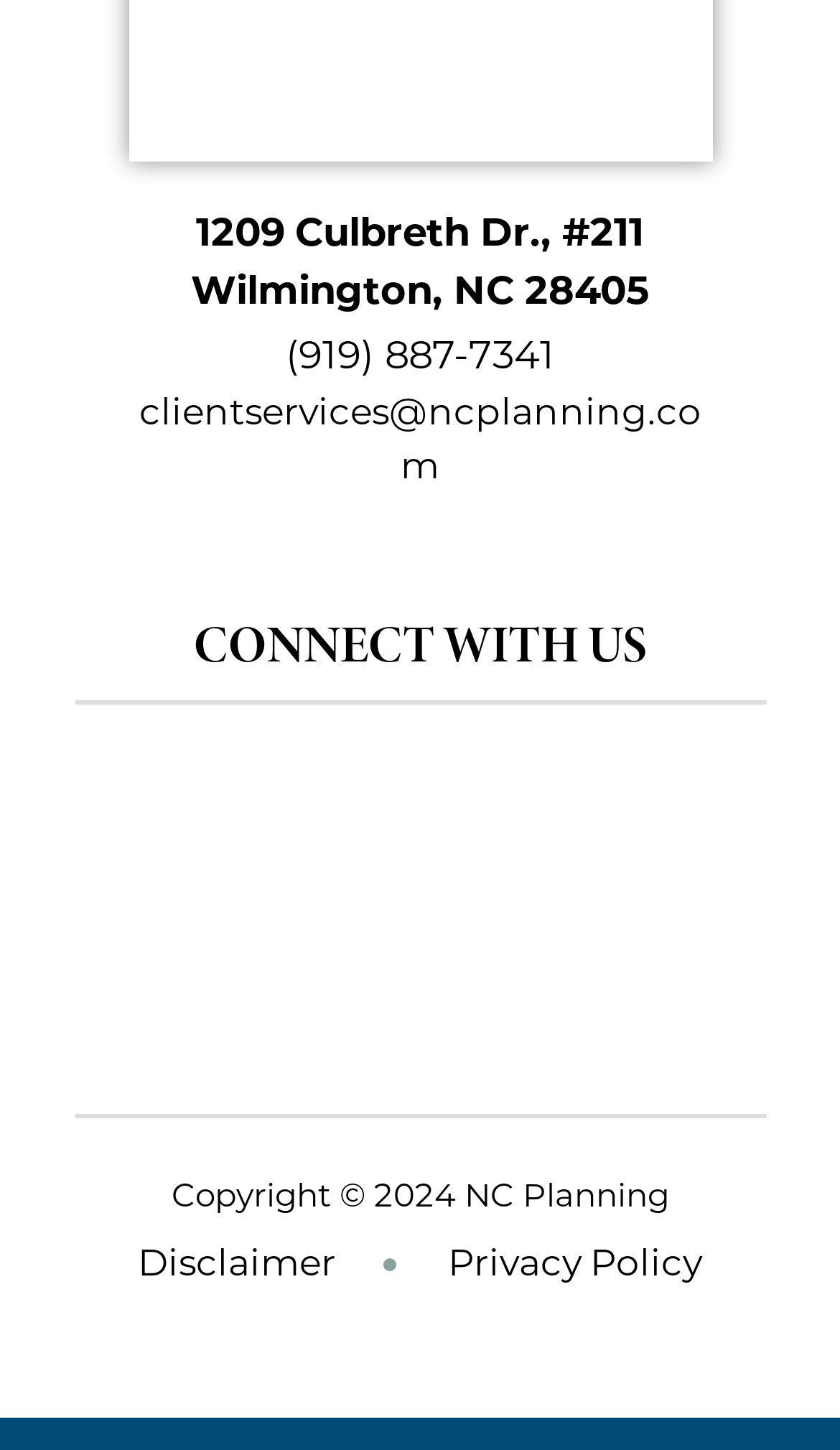What is the copyright year of NC Planning?
Can you provide an in-depth and detailed response to the question?

The copyright year of NC Planning can be found on the webpage, which is '2024' as indicated by the StaticText element with bounding box coordinates [0.204, 0.809, 0.796, 0.837].